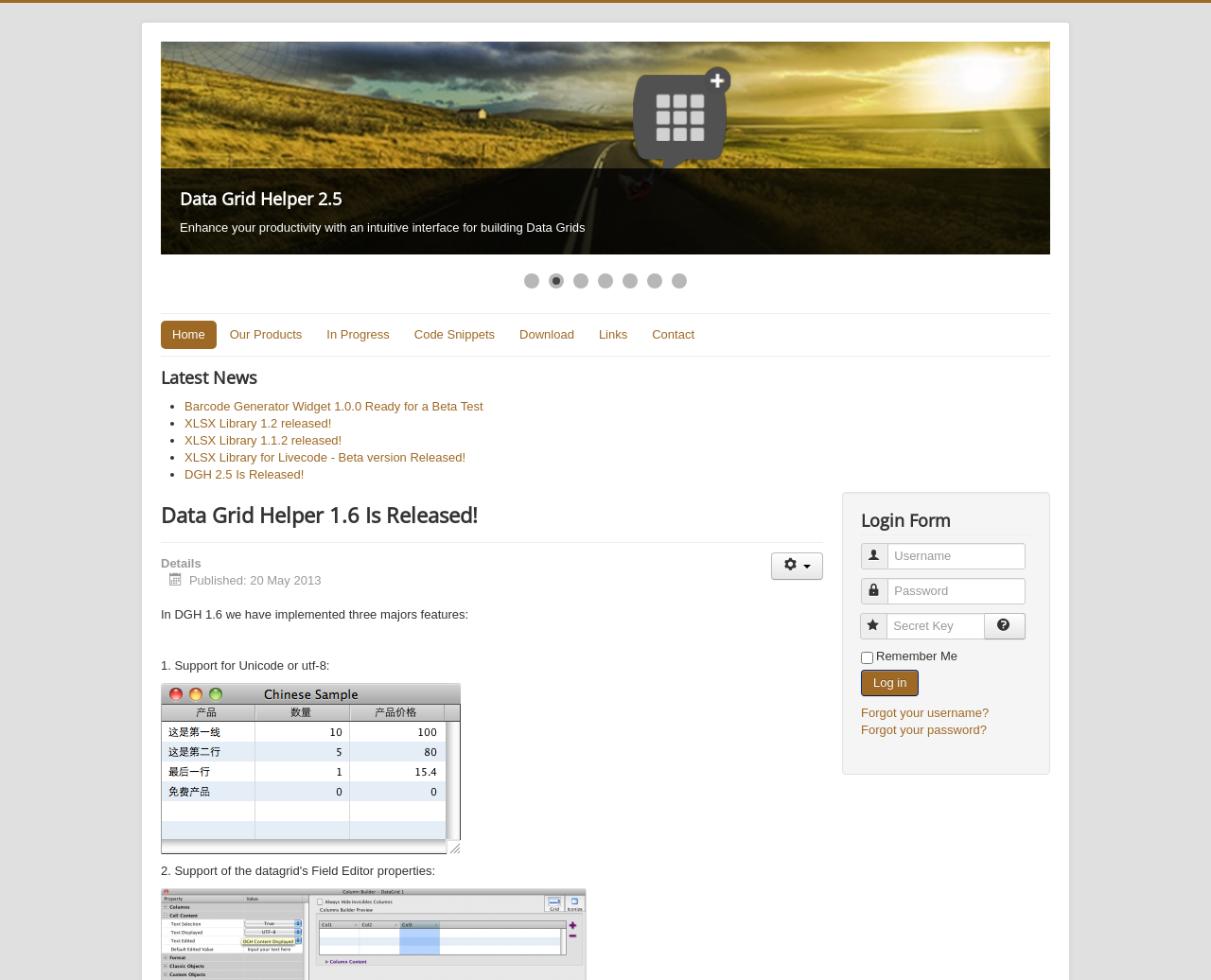Convey a detailed summary of the webpage, mentioning all key elements.

This webpage is about tools and tutorials for LiveCode, a development platform. At the top, there is a large image taking up most of the width, with a heading "Data Grid Helper 2.5" and a brief description "Enhance your productivity with an intuitive interface for building Data Grids" below it. 

On the top-left corner, there is a copyright notice "© Free" followed by a link "Joomla! 3 Modules" and the website's name "VinaGecko.com". 

Below this, there is a navigation menu with links to "Home", "Our Products", "In Progress", "Code Snippets", "Download", "Links", and "Contact". 

Further down, there is a heading "Latest News" followed by a list of news articles, each with a bullet point and a link to the article. The articles are about the release of various tools and libraries, such as Barcode Generator Widget, XLSX Library, and Data Grid Helper.

On the right side, there is a section with a heading "Data Grid Helper 1.6 Is Released!" and a button "User tools" with a dropdown menu. Below this, there is a description list with details about the release, including a published date and a list of new features, such as support for Unicode or utf-8. There is also an image preview of the new feature.

At the bottom-right corner, there is a login form with fields for username, password, and secret key, as well as a checkbox to remember the user and a login button. There are also links to recover forgotten usernames and passwords.